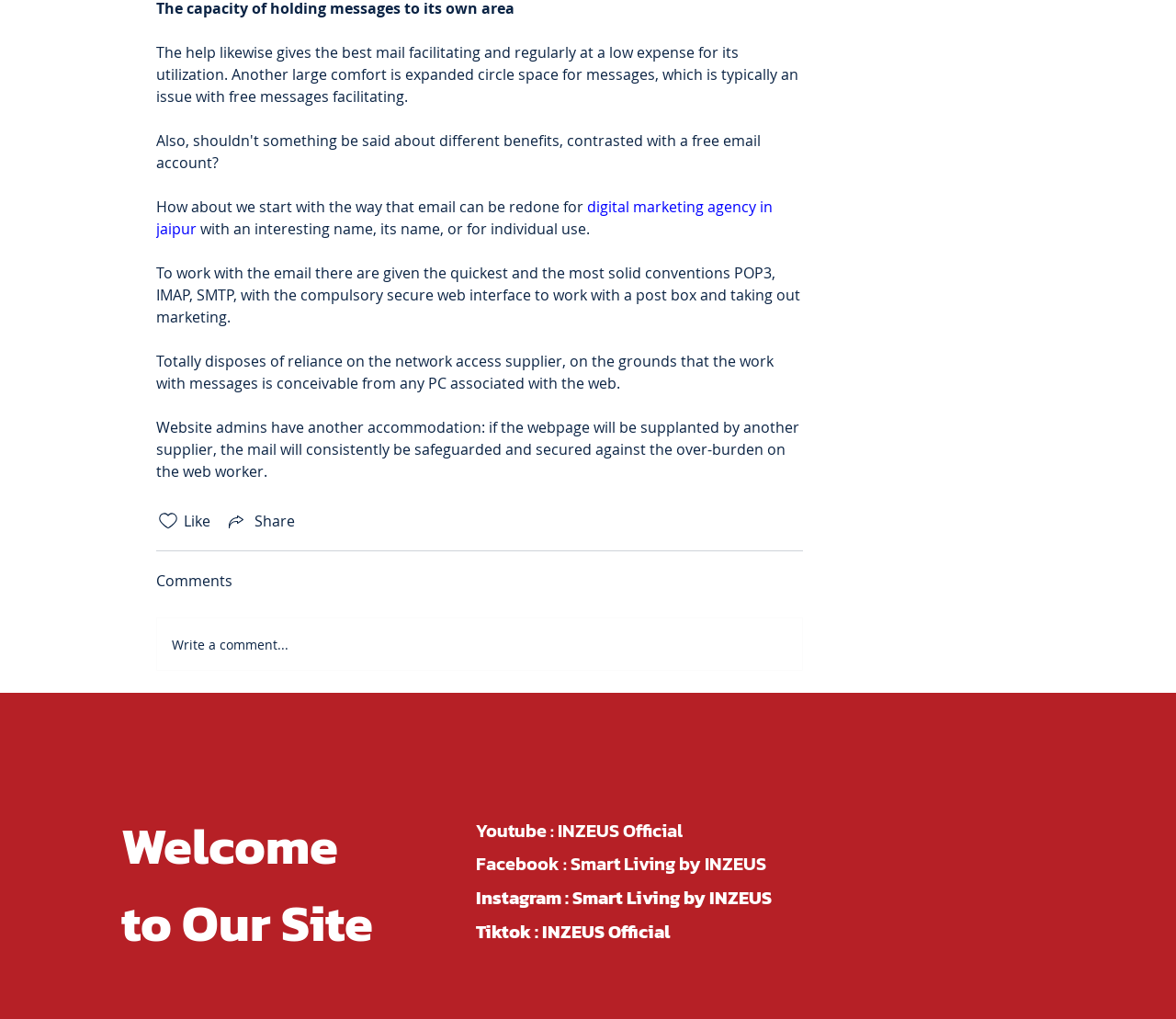What is the advantage of using the email hosting service mentioned?
Look at the screenshot and provide an in-depth answer.

According to the webpage, one of the benefits of using the email hosting service is that it eliminates reliance on the network access provider, allowing users to access their email from any computer connected to the internet.